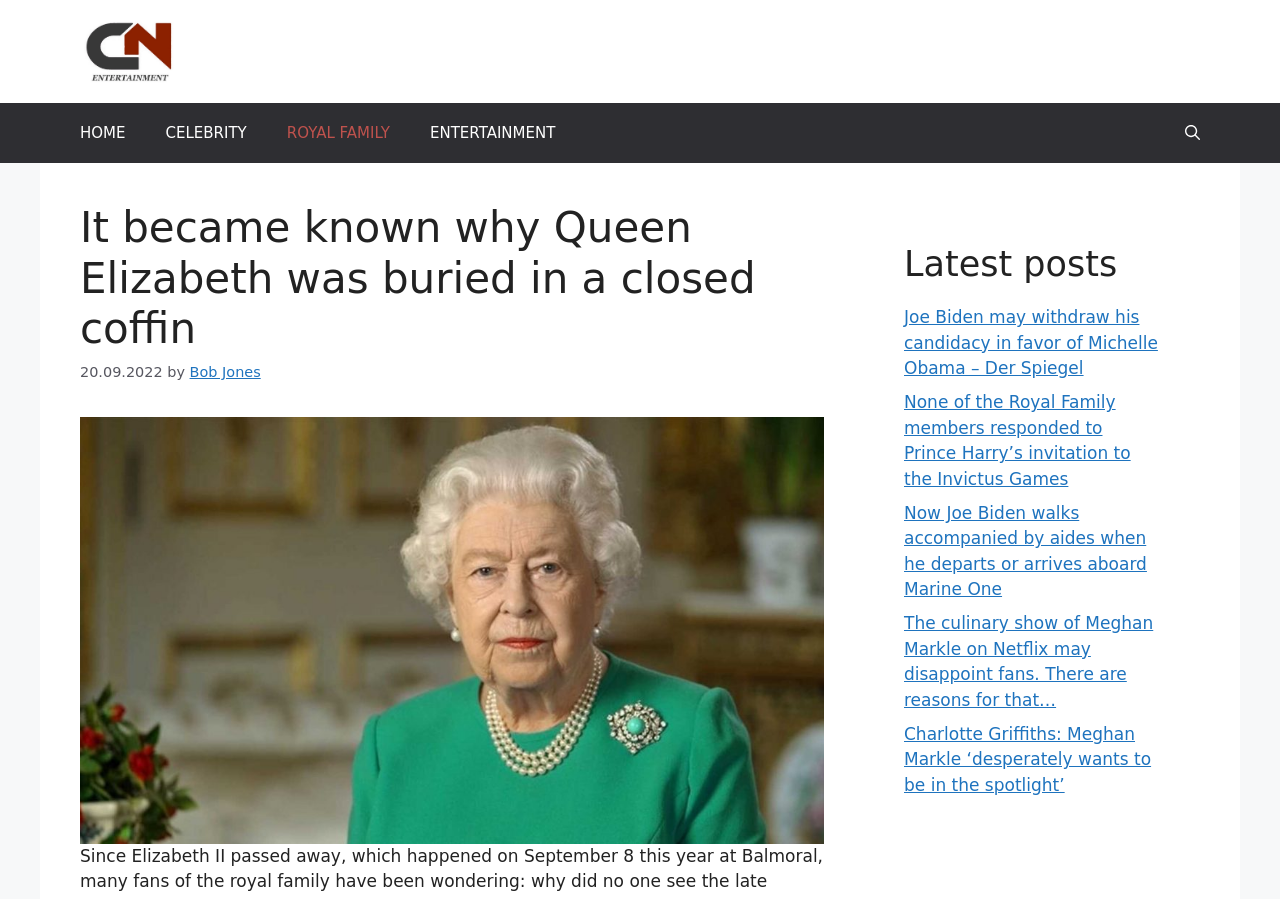What is the category of the news?
Using the visual information from the image, give a one-word or short-phrase answer.

Royal Family